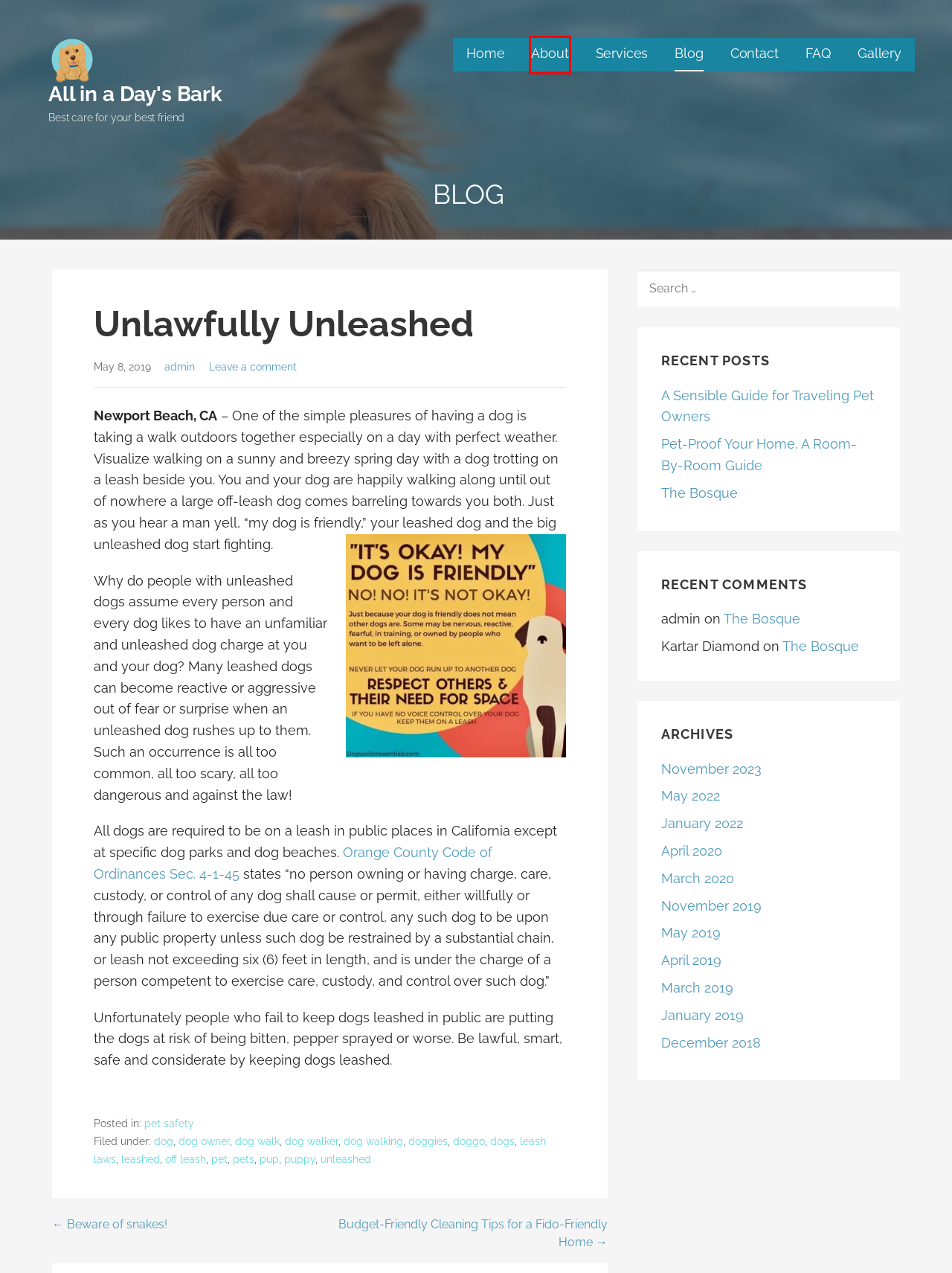Review the screenshot of a webpage containing a red bounding box around an element. Select the description that best matches the new webpage after clicking the highlighted element. The options are:
A. puppy – All in a Day’s Bark
B. leash laws – All in a Day’s Bark
C. Beware of snakes! – All in a Day’s Bark
D. Municode Library
E. May 2019 – All in a Day’s Bark
F. dog walker – All in a Day’s Bark
G. About – All in a Day’s Bark
H. dog owner – All in a Day’s Bark

G